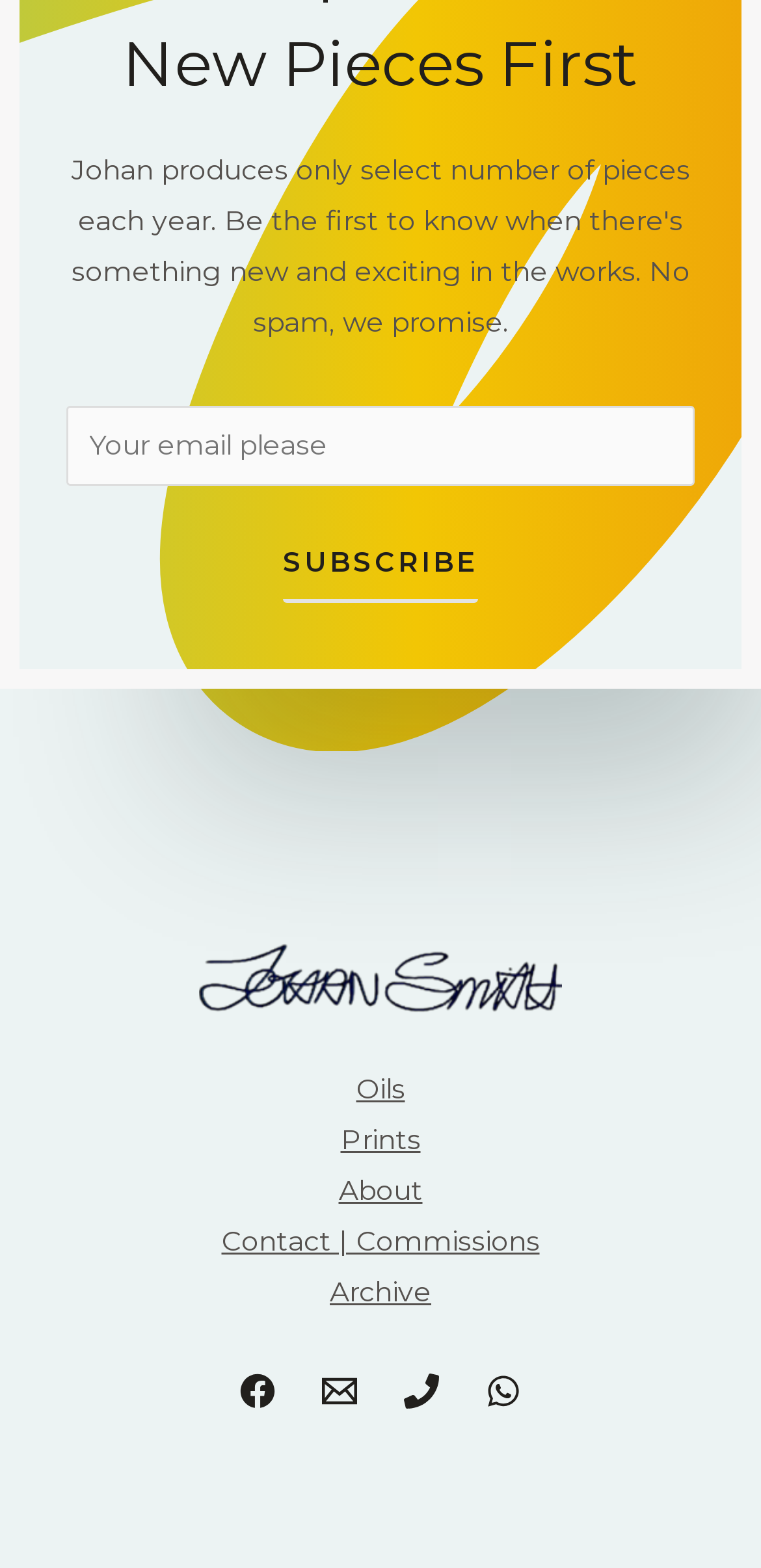What is the last link in the navigation section? Observe the screenshot and provide a one-word or short phrase answer.

Archive